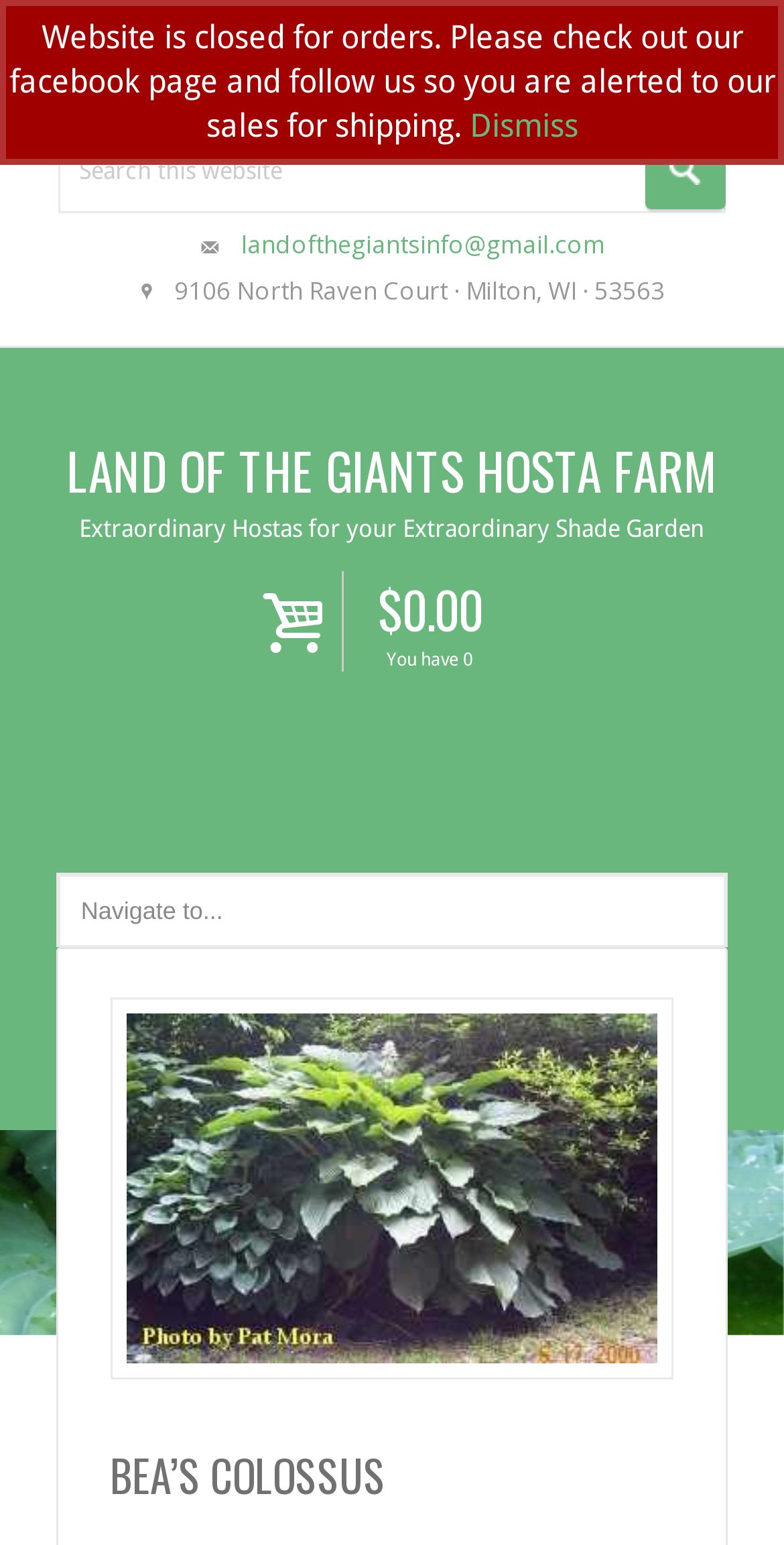Please identify the bounding box coordinates of the clickable element to fulfill the following instruction: "Visit Facebook page". The coordinates should be four float numbers between 0 and 1, i.e., [left, top, right, bottom].

[0.185, 0.02, 0.249, 0.039]